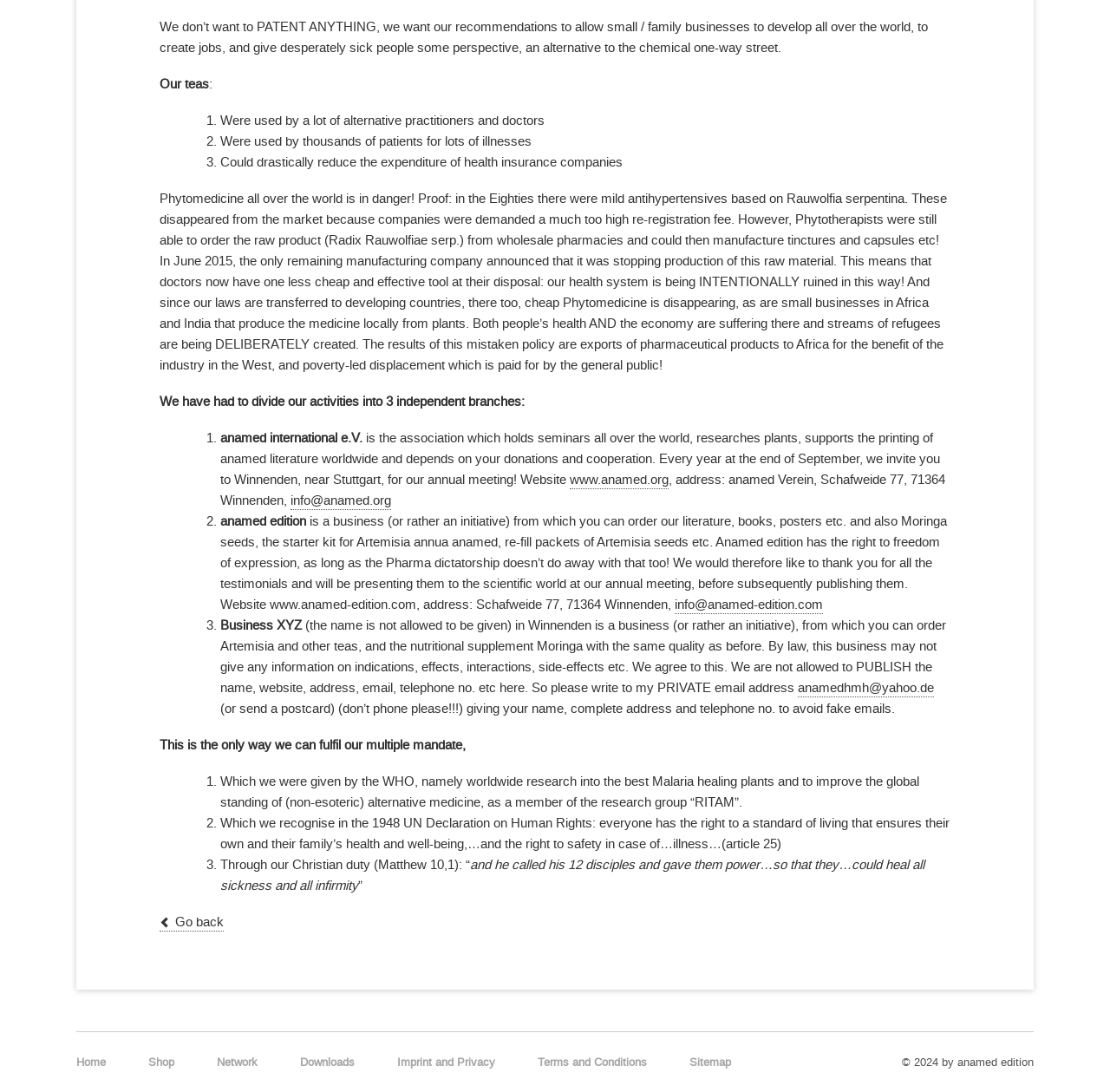Please reply to the following question using a single word or phrase: 
How many independent branches does the organization have?

3